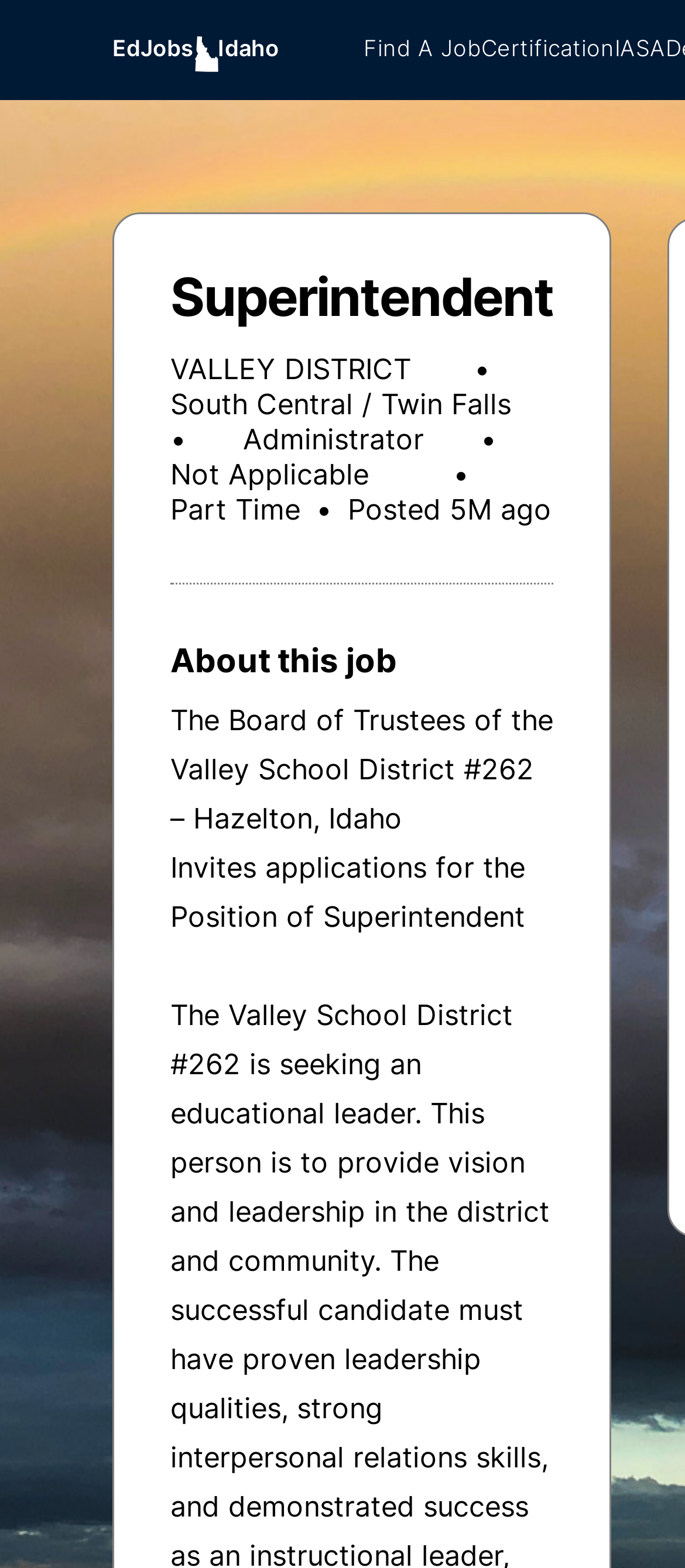Answer this question in one word or a short phrase: What is the location of the job?

South Central / Twin Falls